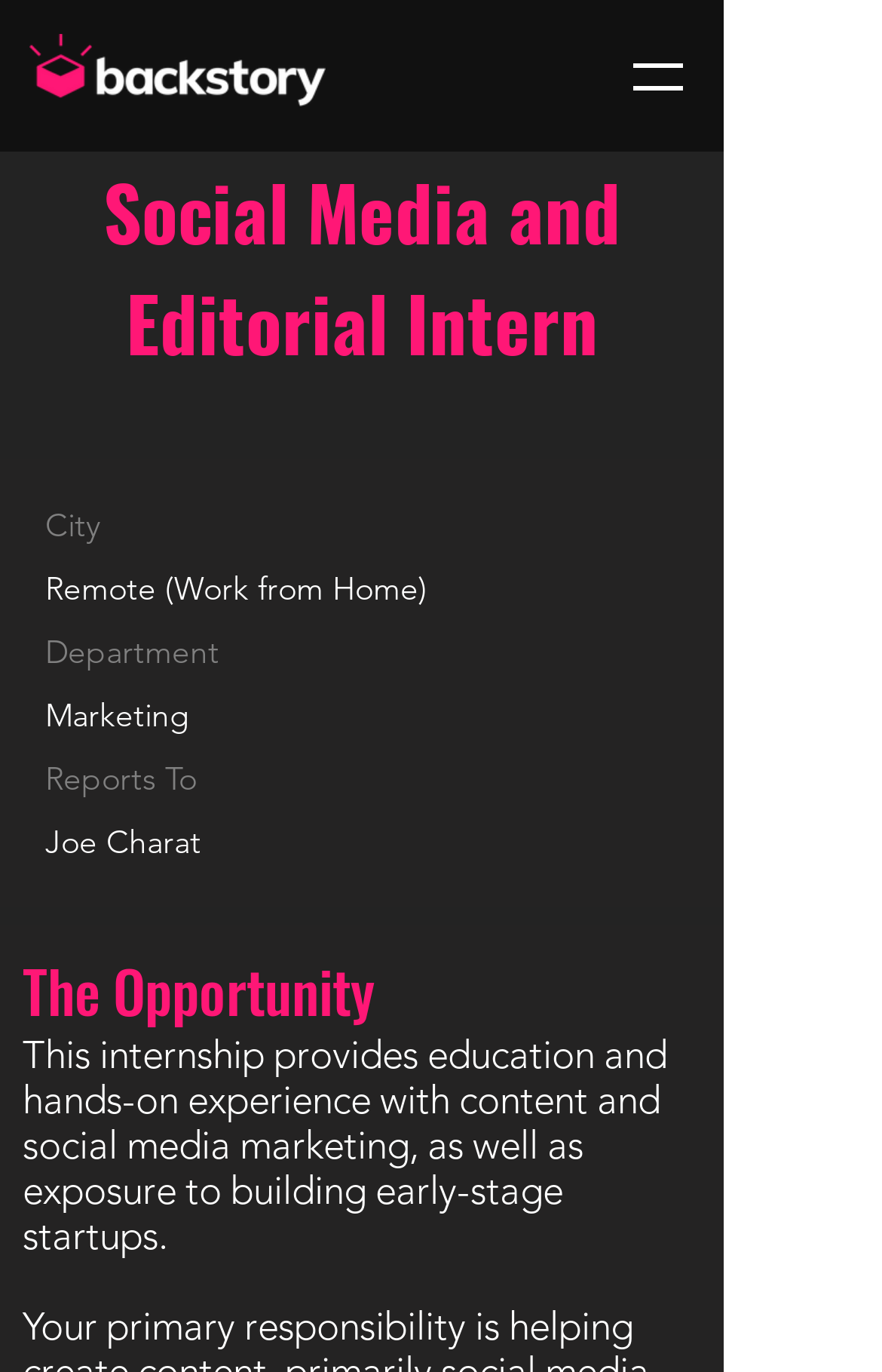Using details from the image, please answer the following question comprehensively:
Where is the internship located?

I found the answer by looking at the section that lists the details of the internship, where it says 'City' followed by 'Remote (Work from Home)'.